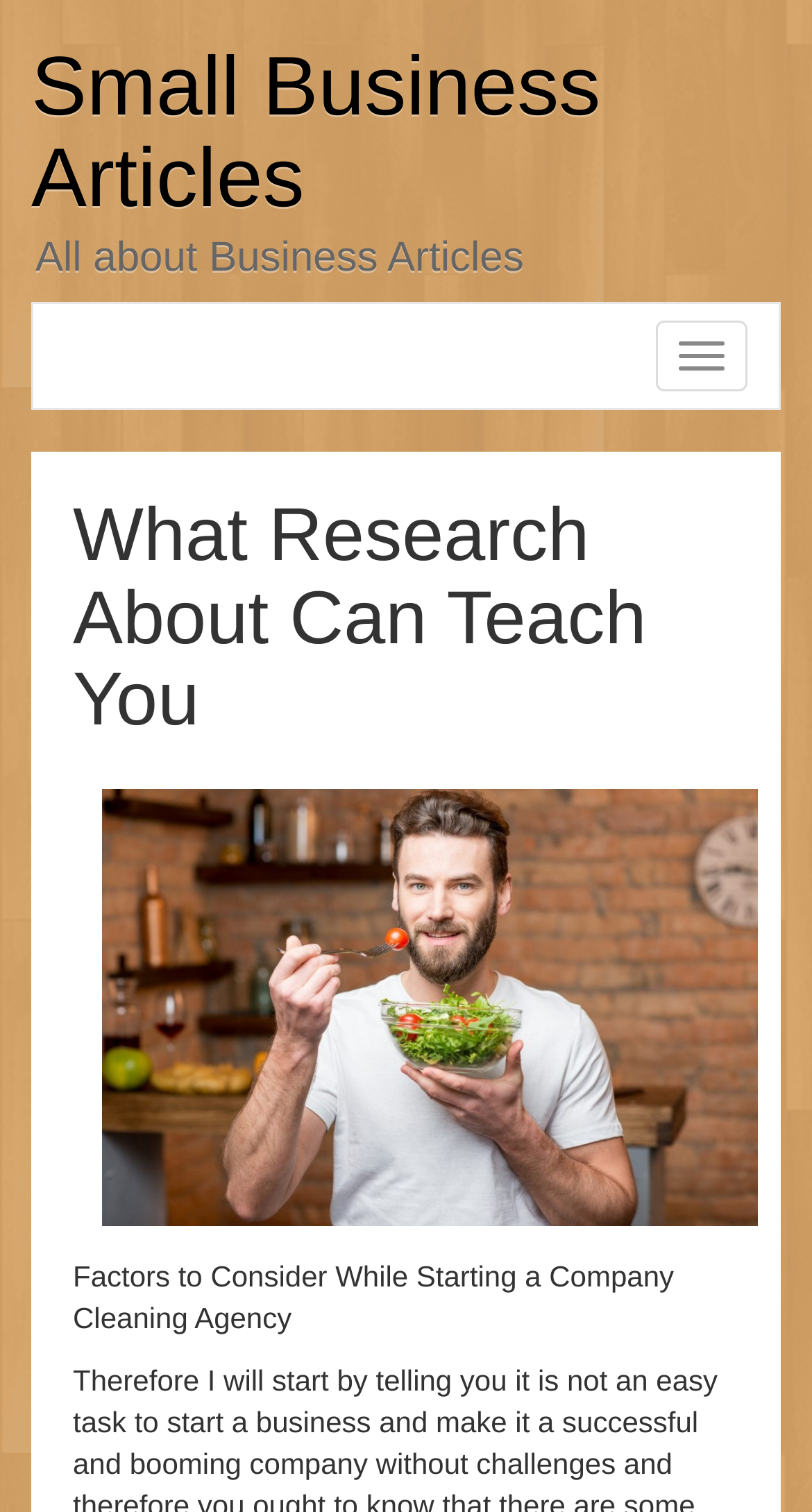Provide the bounding box coordinates of the HTML element this sentence describes: "Small Business Articles". The bounding box coordinates consist of four float numbers between 0 and 1, i.e., [left, top, right, bottom].

[0.038, 0.028, 0.74, 0.149]